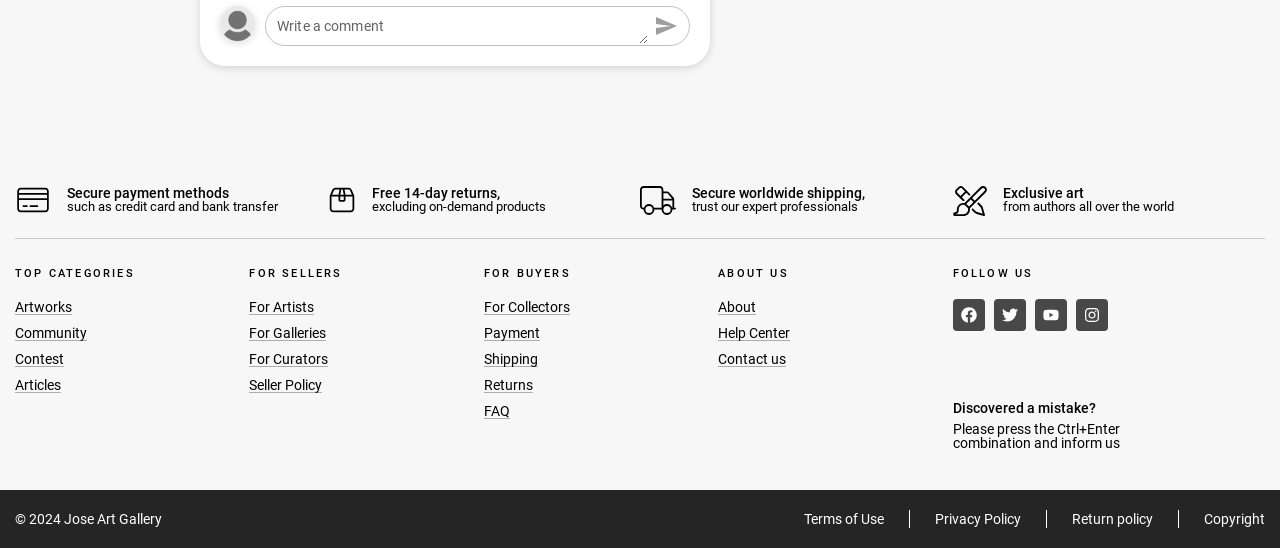What is the purpose of the textbox at the top?
Refer to the screenshot and answer in one word or phrase.

Reply or comment